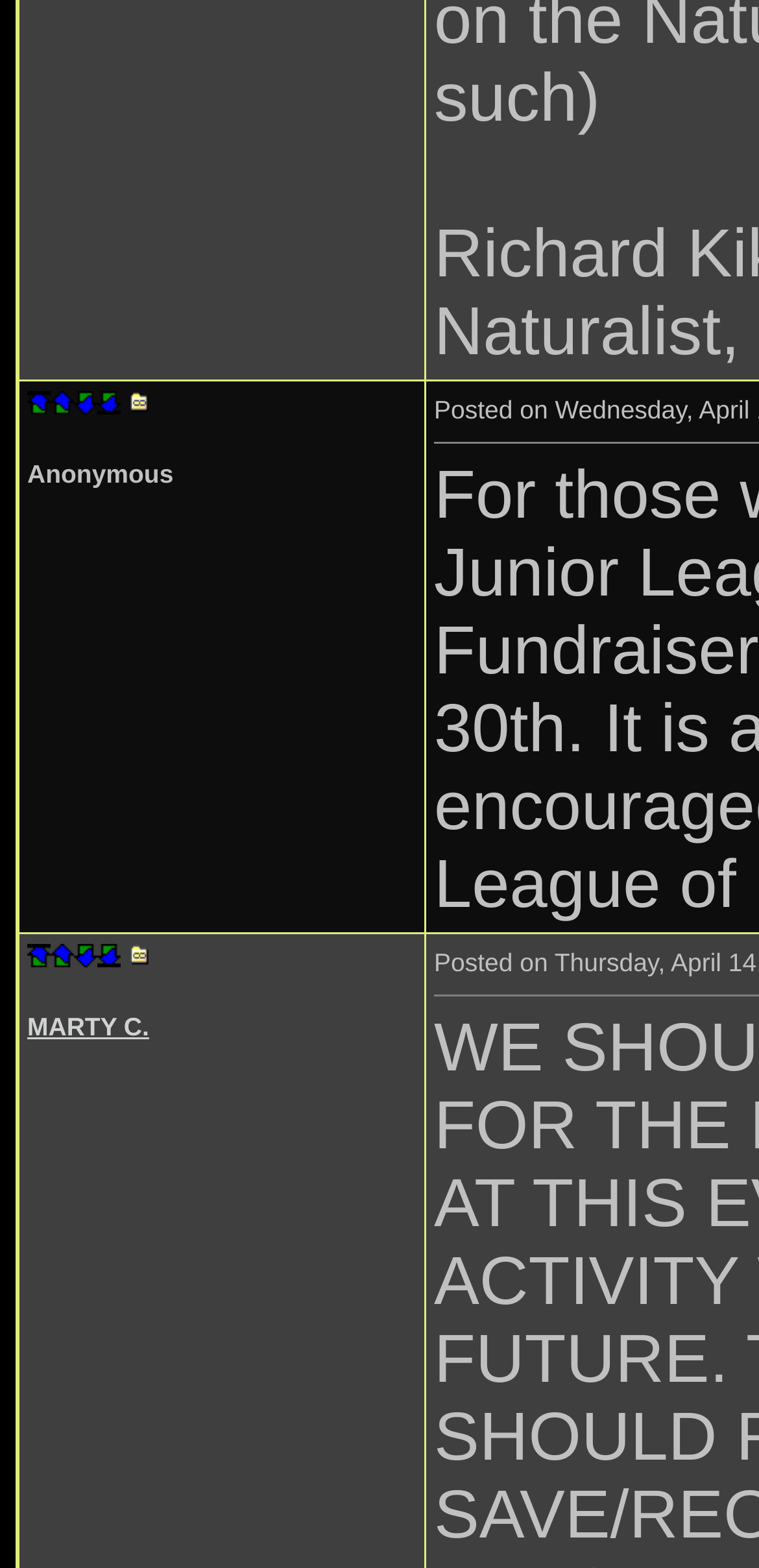Locate the bounding box coordinates of the area that needs to be clicked to fulfill the following instruction: "go to next message". The coordinates should be in the format of four float numbers between 0 and 1, namely [left, top, right, bottom].

[0.097, 0.248, 0.128, 0.269]